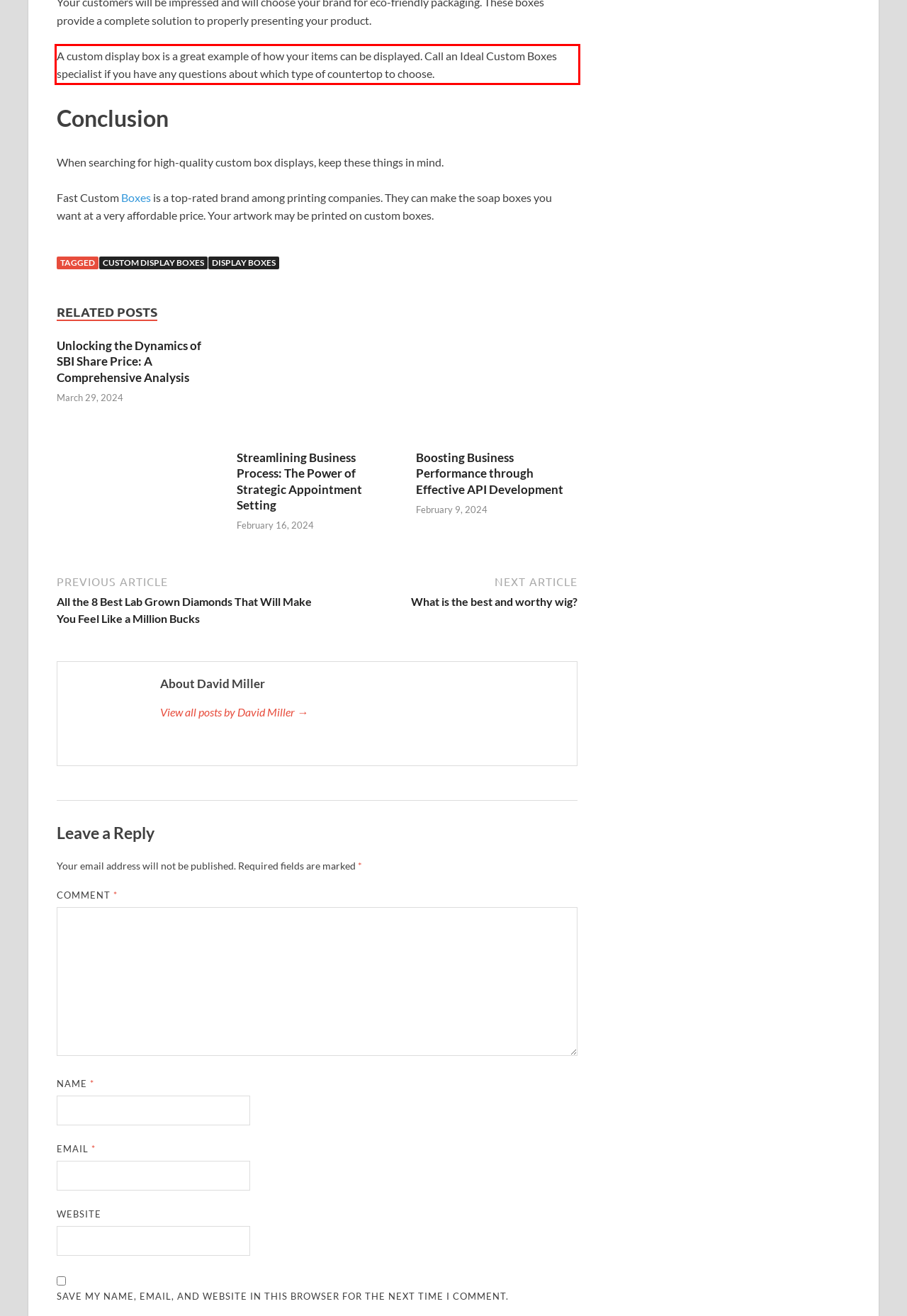Please recognize and transcribe the text located inside the red bounding box in the webpage image.

A custom display box is a great example of how your items can be displayed. Call an Ideal Custom Boxes specialist if you have any questions about which type of countertop to choose.